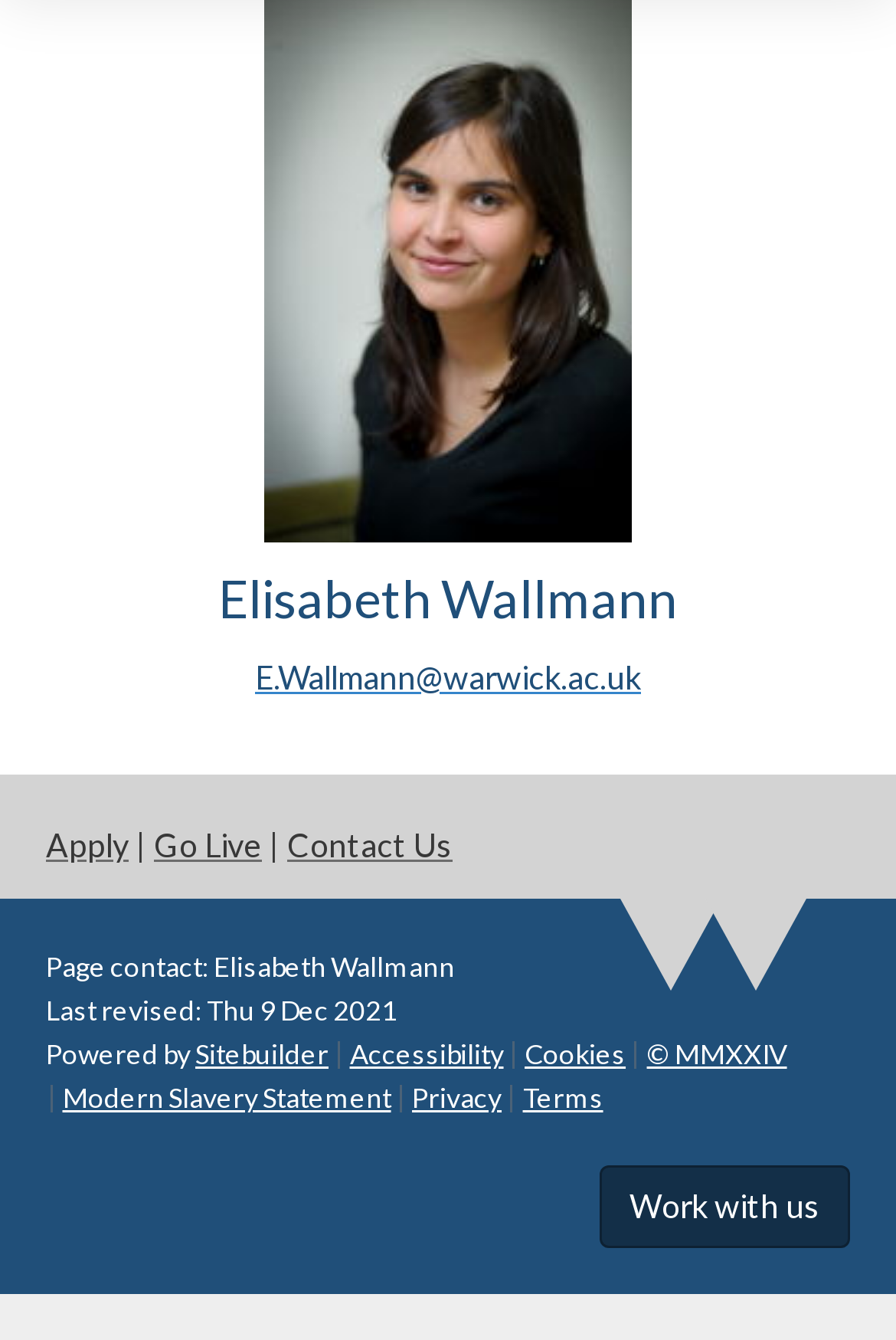What is the email address of Elisabeth Wallmann?
Please give a detailed and elaborate explanation in response to the question.

The email address of Elisabeth Wallmann can be found in the top section of the webpage, where her name is mentioned as a heading, and her email address is provided as a link.